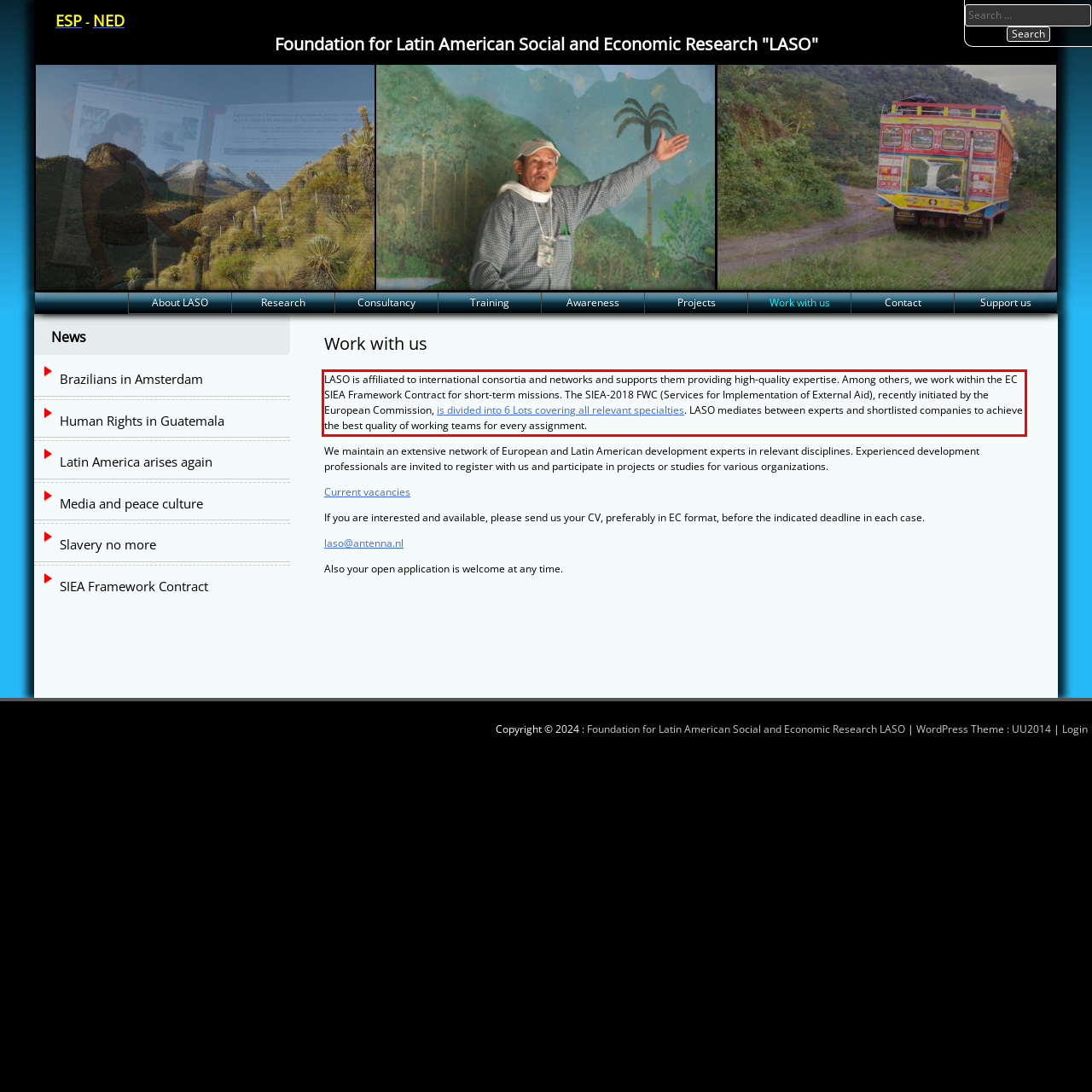Inspect the webpage screenshot that has a red bounding box and use OCR technology to read and display the text inside the red bounding box.

LASO is affiliated to international consortia and networks and supports them providing high-quality expertise. Among others, we work within the EC SIEA Framework Contract for short-term missions. The SIEA-2018 FWC (Services for Implementation of External Aid), recently initiated by the European Commission, is divided into 6 Lots covering all relevant specialties. LASO mediates between experts and shortlisted companies to achieve the best quality of working teams for every assignment.